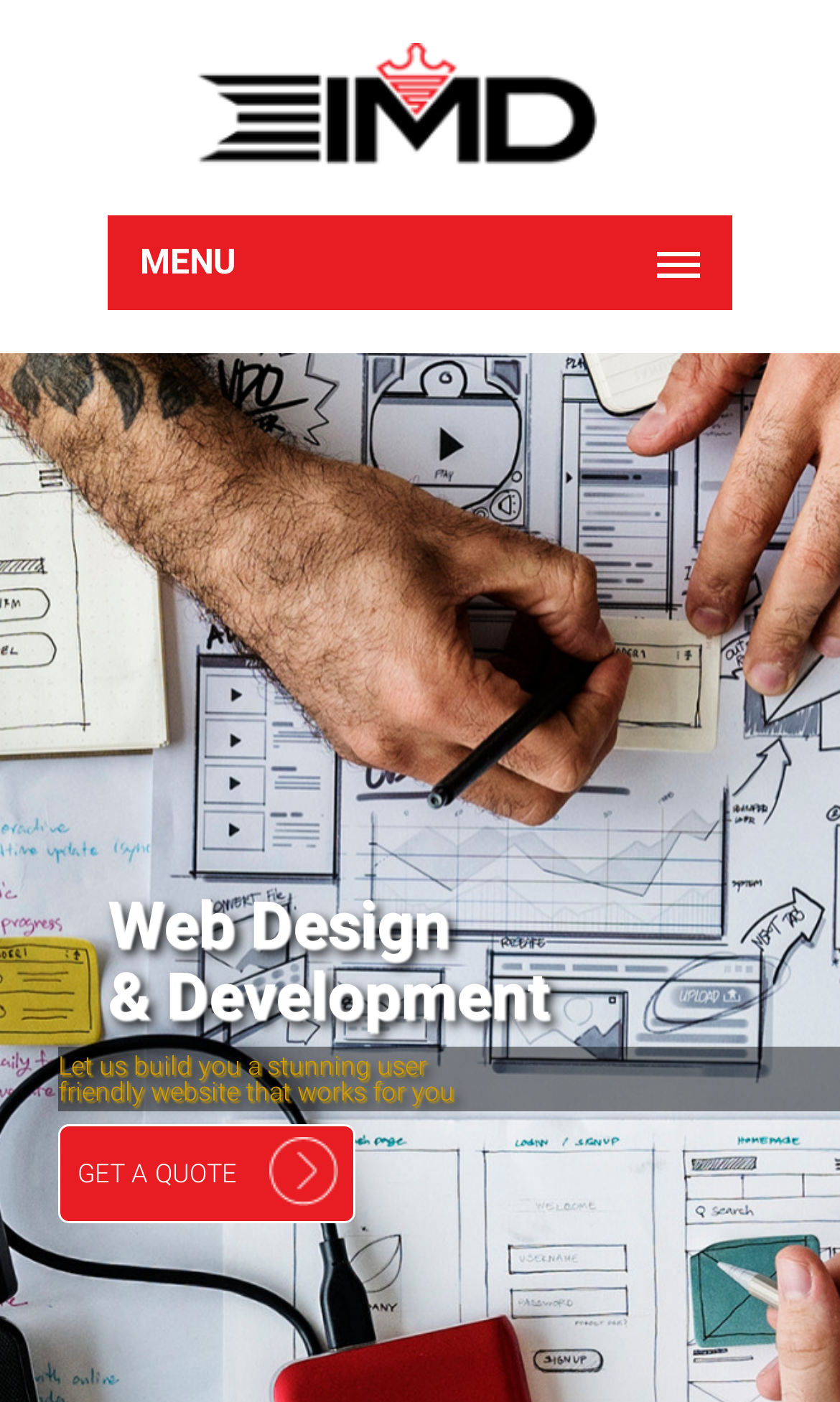Please extract the title of the webpage.

We Are A Creative Marketing Agency With A Sense Of
Brilliance.